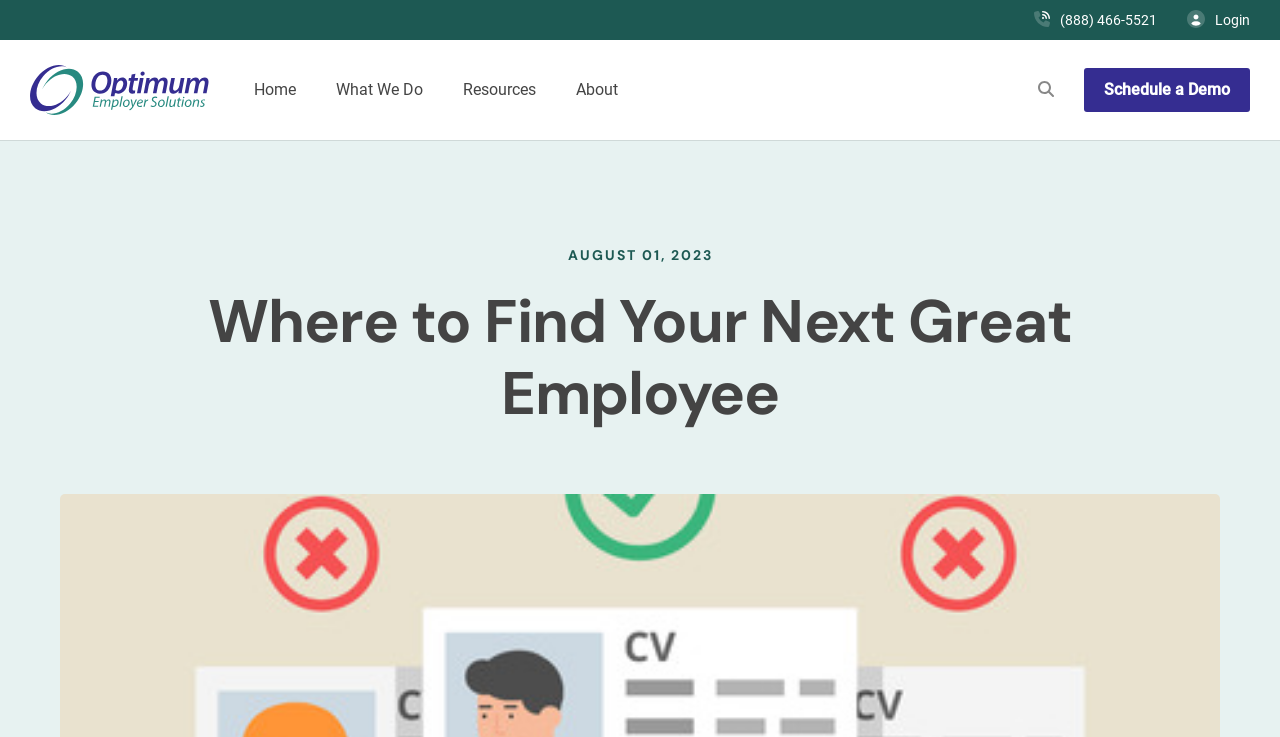Locate the bounding box coordinates for the element described below: "parent_node: Home aria-label="Search Site"". The coordinates must be four float values between 0 and 1, formatted as [left, top, right, bottom].

[0.811, 0.1, 0.823, 0.144]